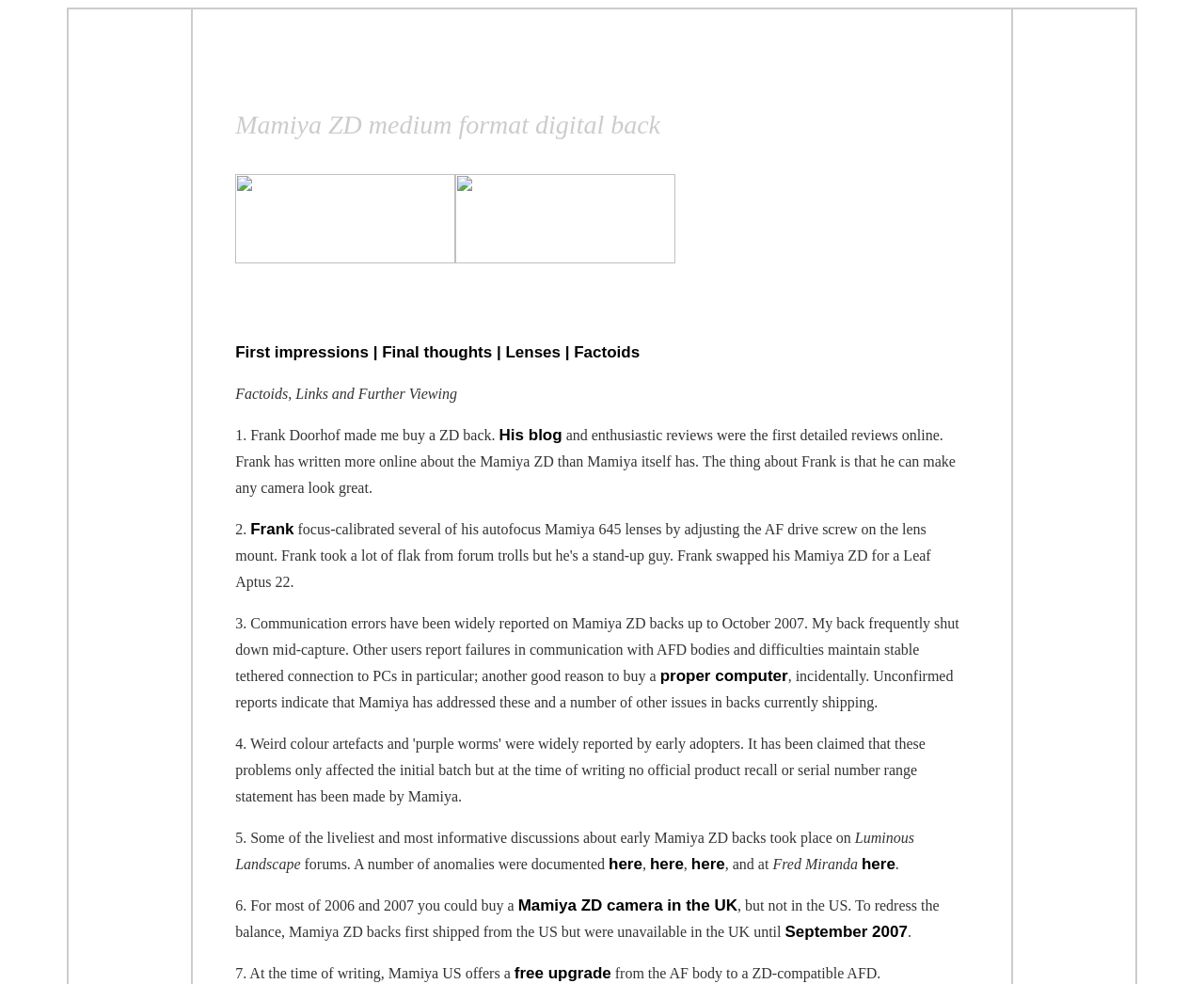Locate the UI element described as follows: "September 2007". Return the bounding box coordinates as four float numbers between 0 and 1 in the order [left, top, right, bottom].

[0.652, 0.937, 0.754, 0.956]